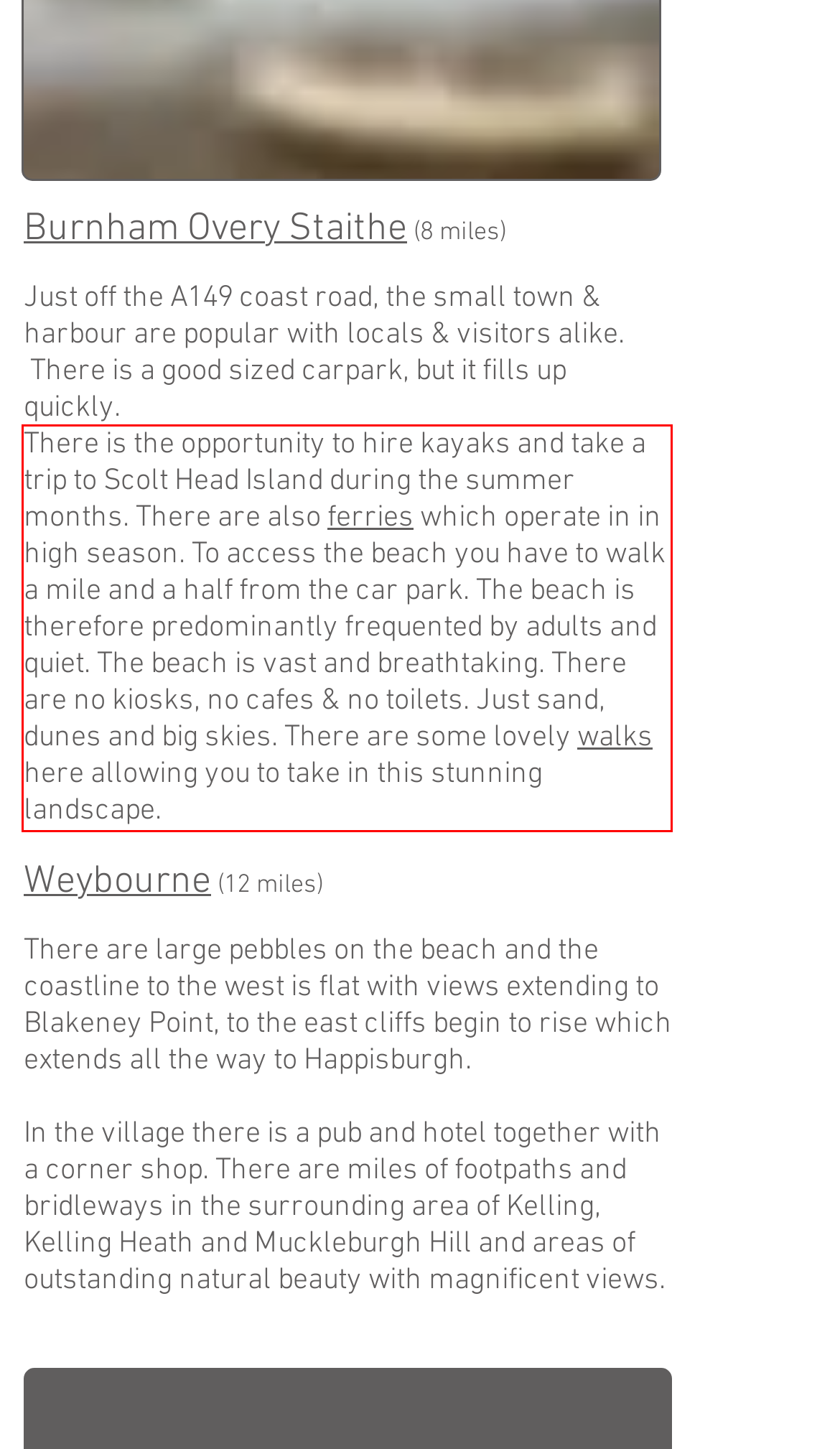You are looking at a screenshot of a webpage with a red rectangle bounding box. Use OCR to identify and extract the text content found inside this red bounding box.

There is the opportunity to hire kayaks and take a trip to Scolt Head Island during the summer months. There are also ferries which operate in in high season. To access the beach you have to walk a mile and a half from the car park. The beach is therefore predominantly frequented by adults and quiet. The beach is vast and breathtaking. There are no kiosks, no cafes & no toilets. Just sand, dunes and big skies. There are some lovely walks here allowing you to take in this stunning landscape.